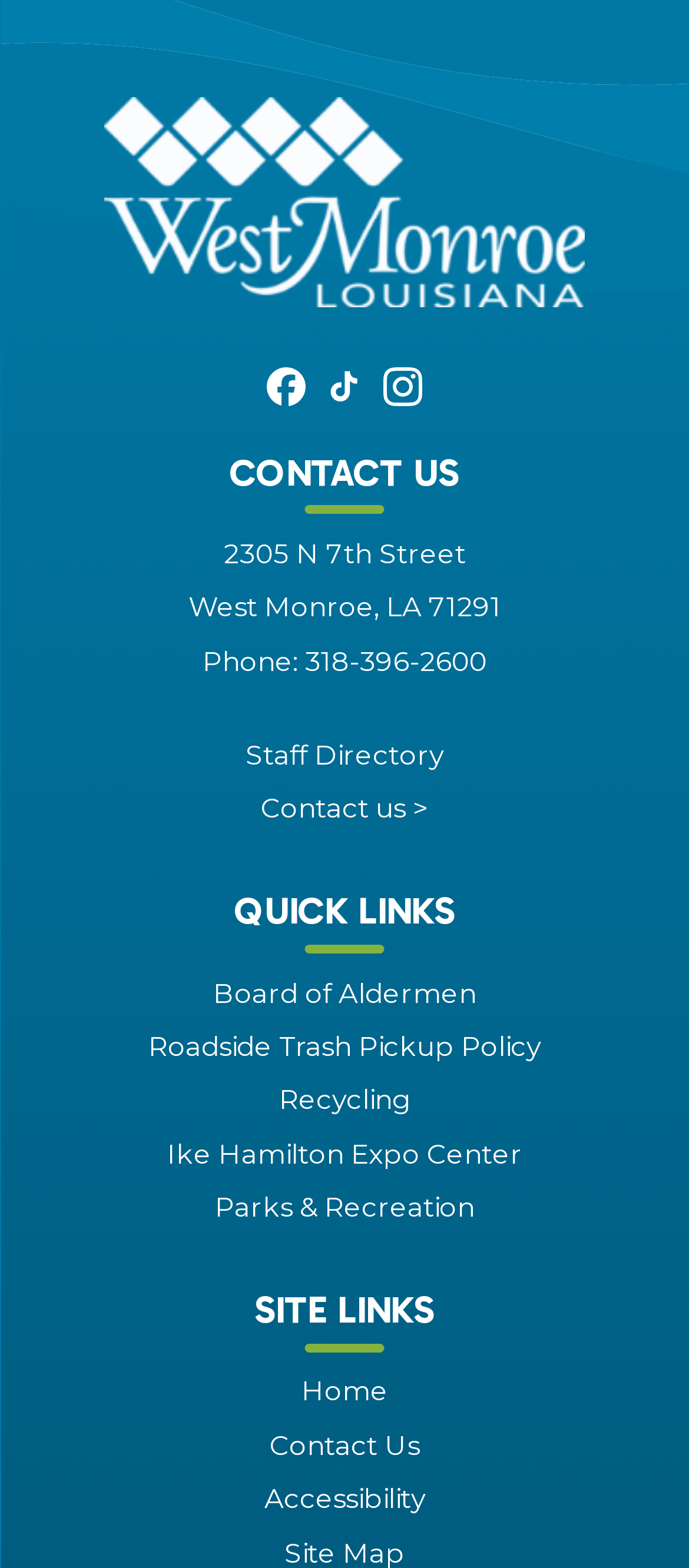Identify the bounding box coordinates of the area that should be clicked in order to complete the given instruction: "go to Home". The bounding box coordinates should be four float numbers between 0 and 1, i.e., [left, top, right, bottom].

[0.437, 0.877, 0.563, 0.898]